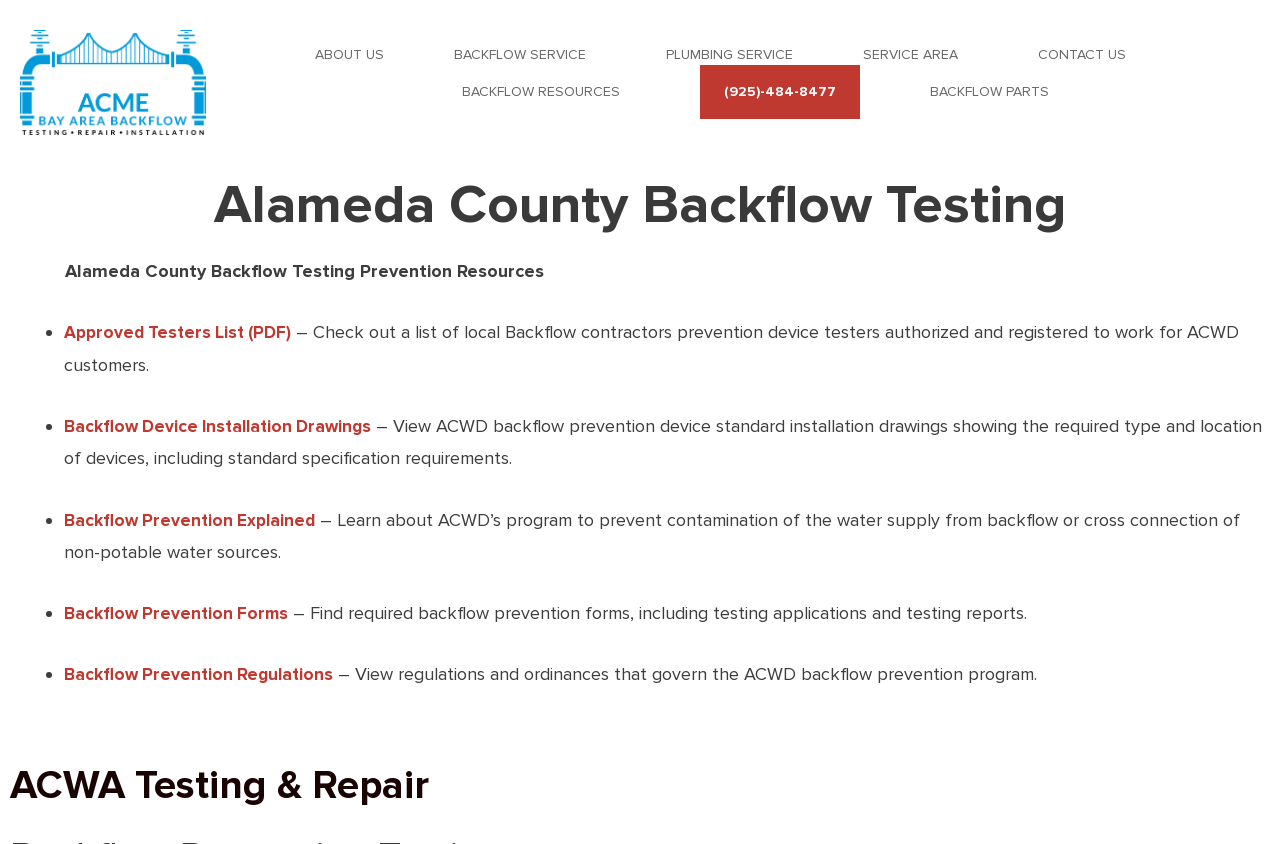Please find the bounding box coordinates of the element that needs to be clicked to perform the following instruction: "Click the 'Metal Fabrication' link". The bounding box coordinates should be four float numbers between 0 and 1, represented as [left, top, right, bottom].

None